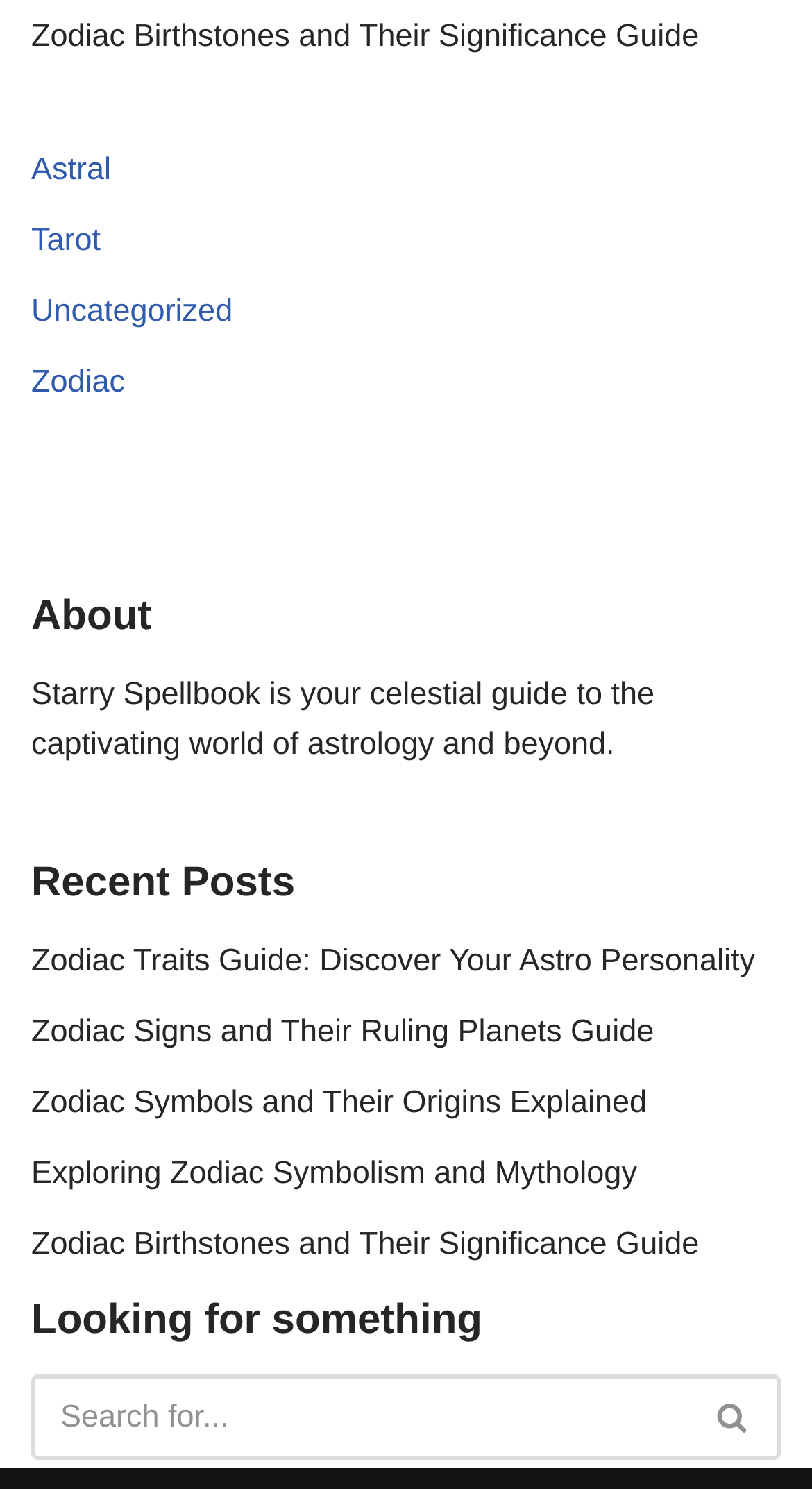Locate the UI element that matches the description parent_node: Search for... aria-label="Search" in the webpage screenshot. Return the bounding box coordinates in the format (top-left x, top-left y, bottom-right x, bottom-right y), with values ranging from 0 to 1.

[0.846, 0.923, 0.962, 0.98]